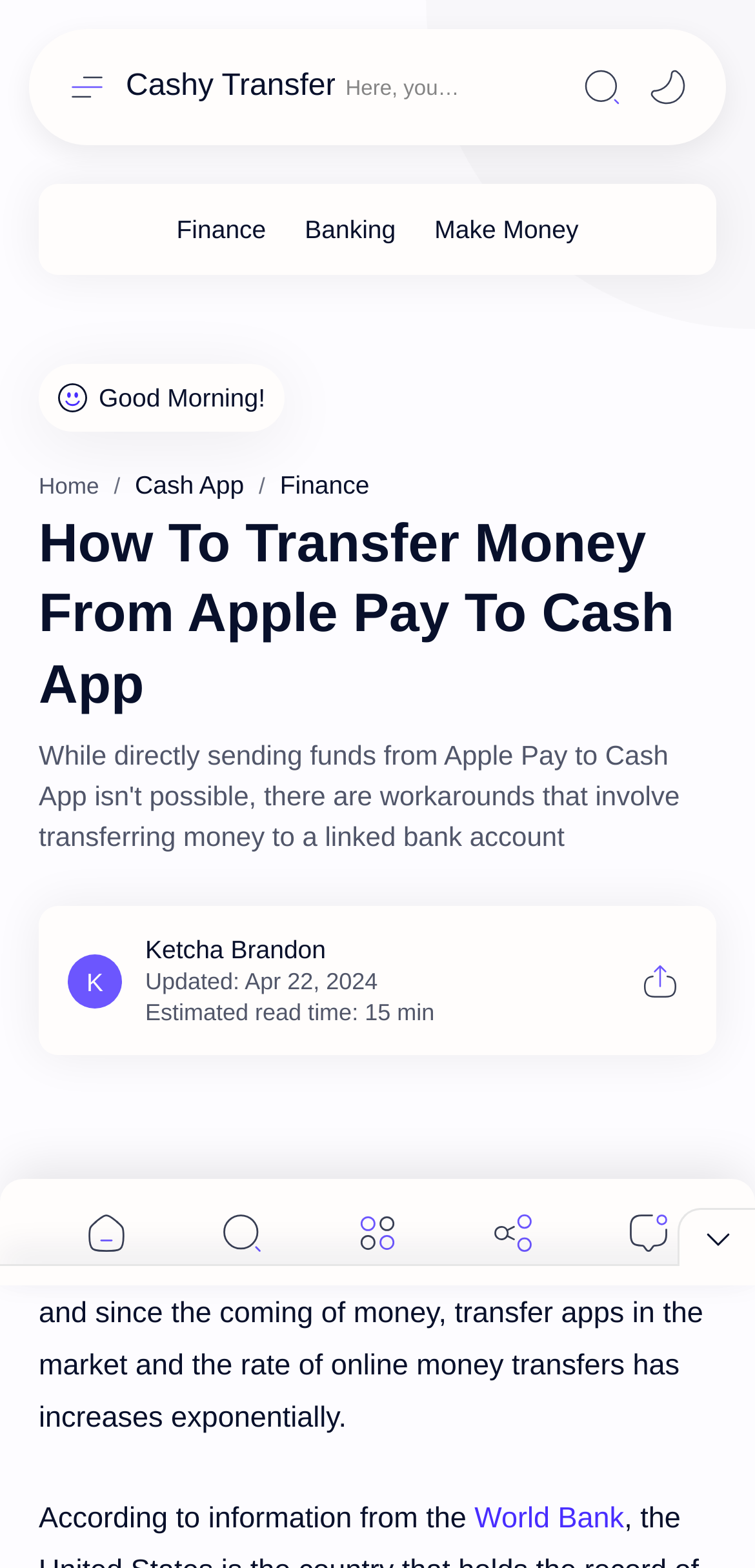Show me the bounding box coordinates of the clickable region to achieve the task as per the instruction: "Click on the 'Cashy Transfer' link".

[0.167, 0.044, 0.445, 0.067]